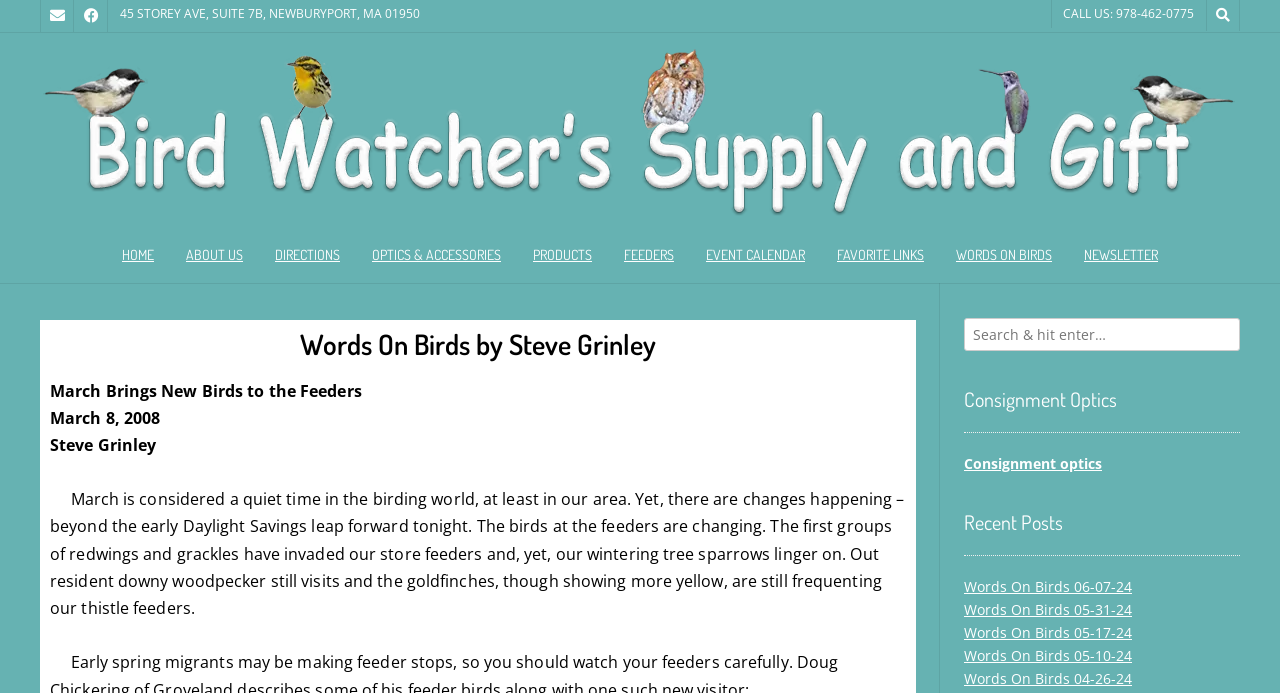Pinpoint the bounding box coordinates of the clickable element to carry out the following instruction: "Read the latest blog post."

[0.039, 0.475, 0.708, 0.516]